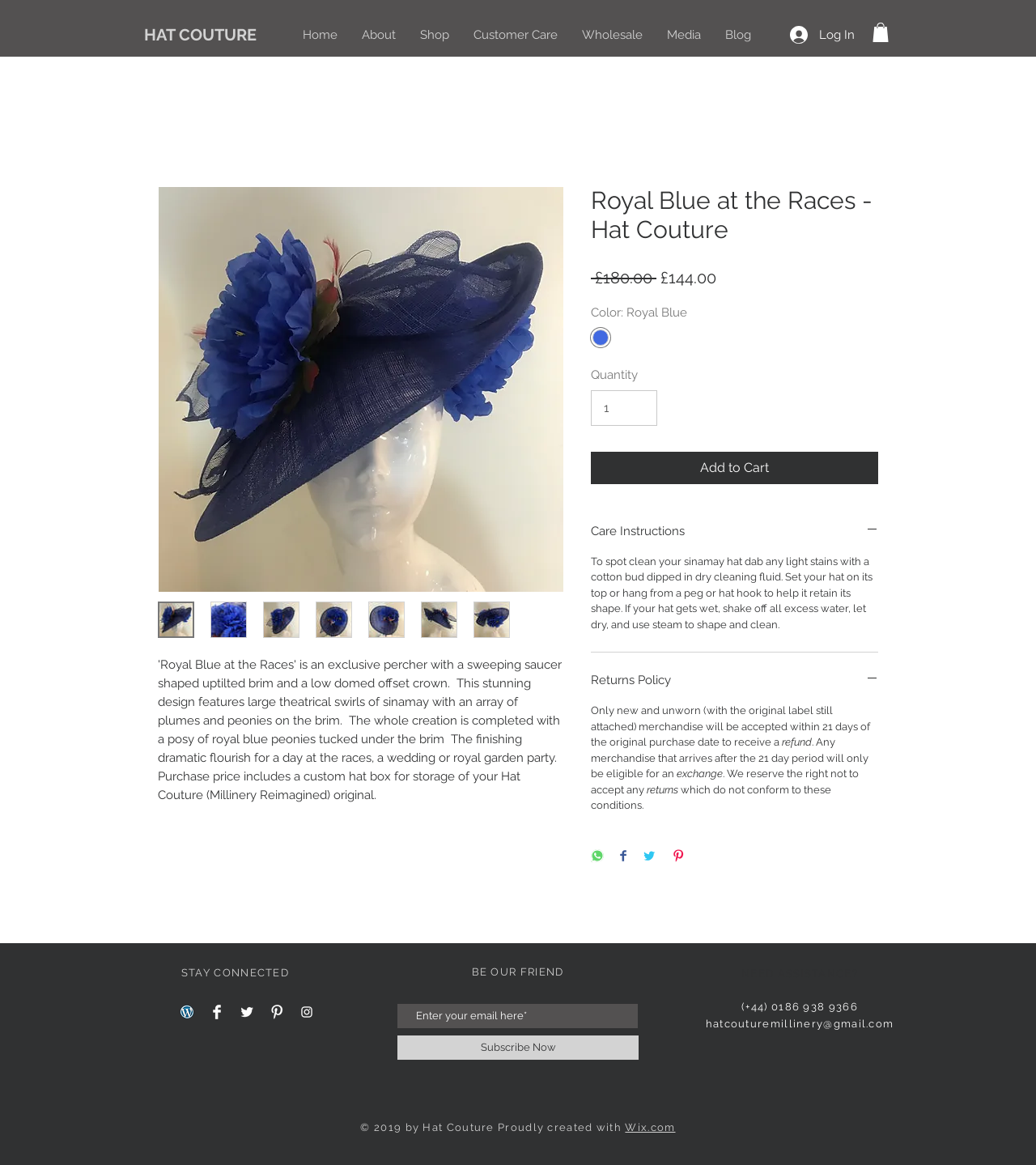Please answer the following question using a single word or phrase: 
What is the minimum quantity I can purchase?

1